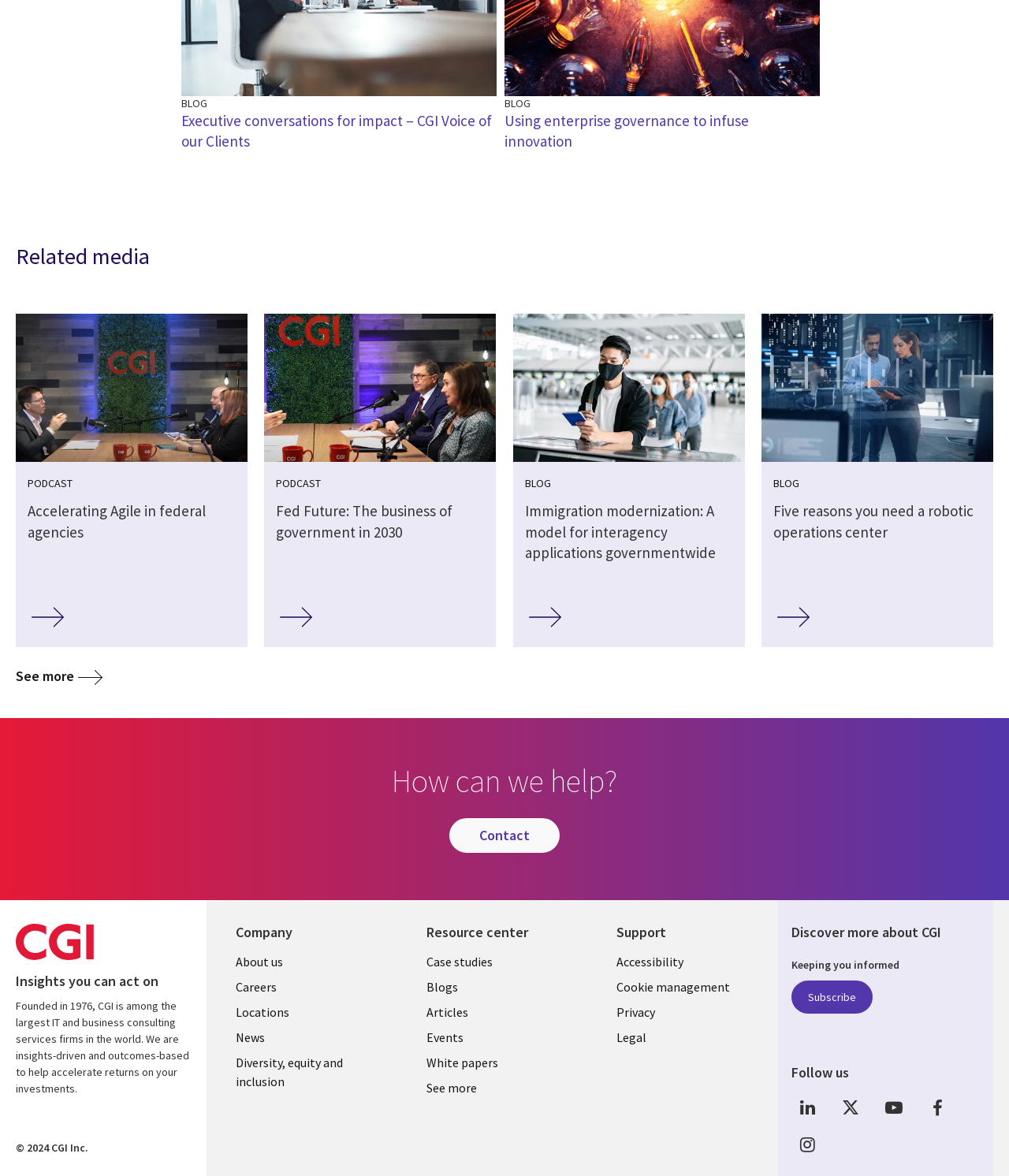Determine the bounding box coordinates of the region to click in order to accomplish the following instruction: "View the 'Immigration modernization: A model for interagency applications governmentwide' blog". Provide the coordinates as four float numbers between 0 and 1, specifically [left, top, right, bottom].

[0.508, 0.267, 0.738, 0.55]